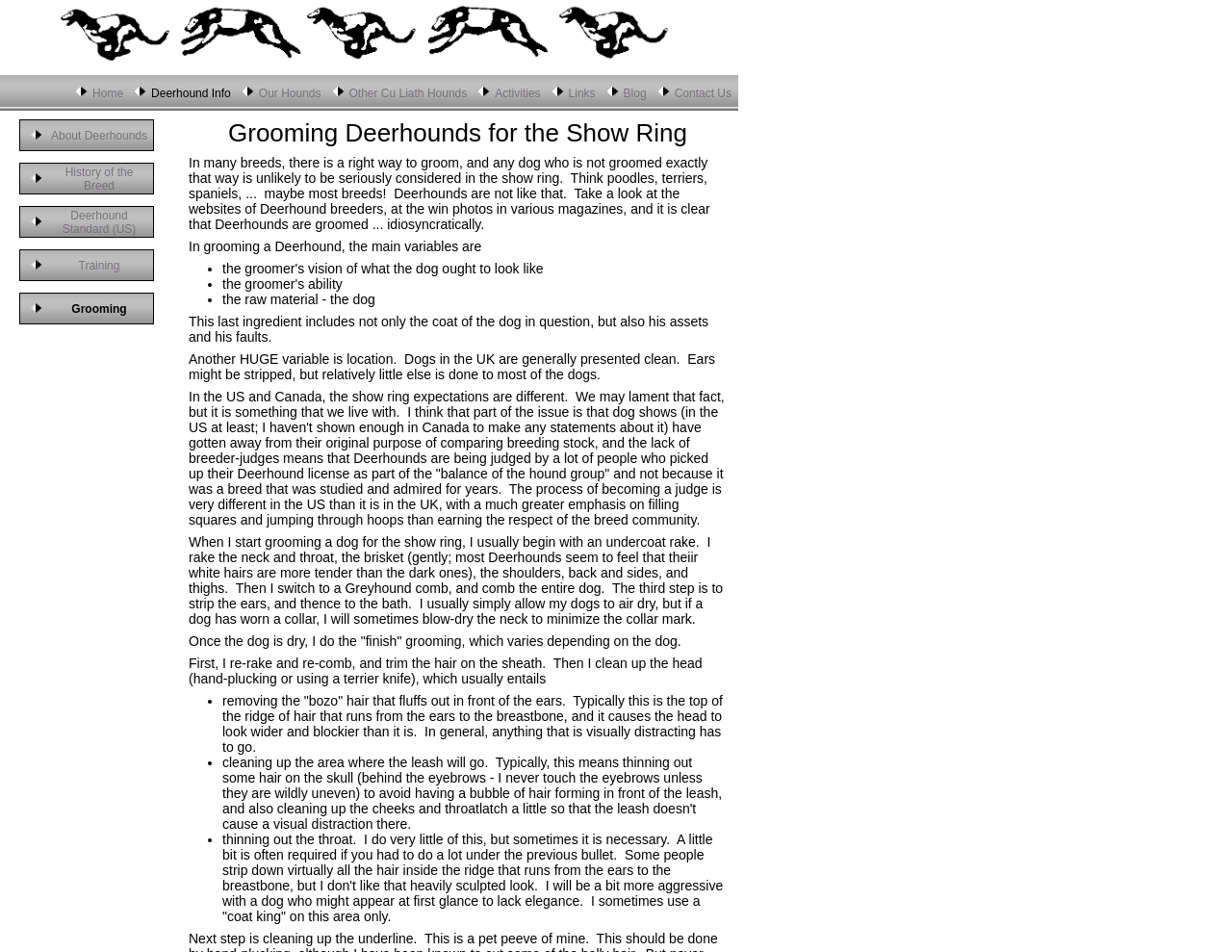Please identify the bounding box coordinates of the clickable element to fulfill the following instruction: "Click the link '1033'". The coordinates should be four float numbers between 0 and 1, i.e., [left, top, right, bottom].

None